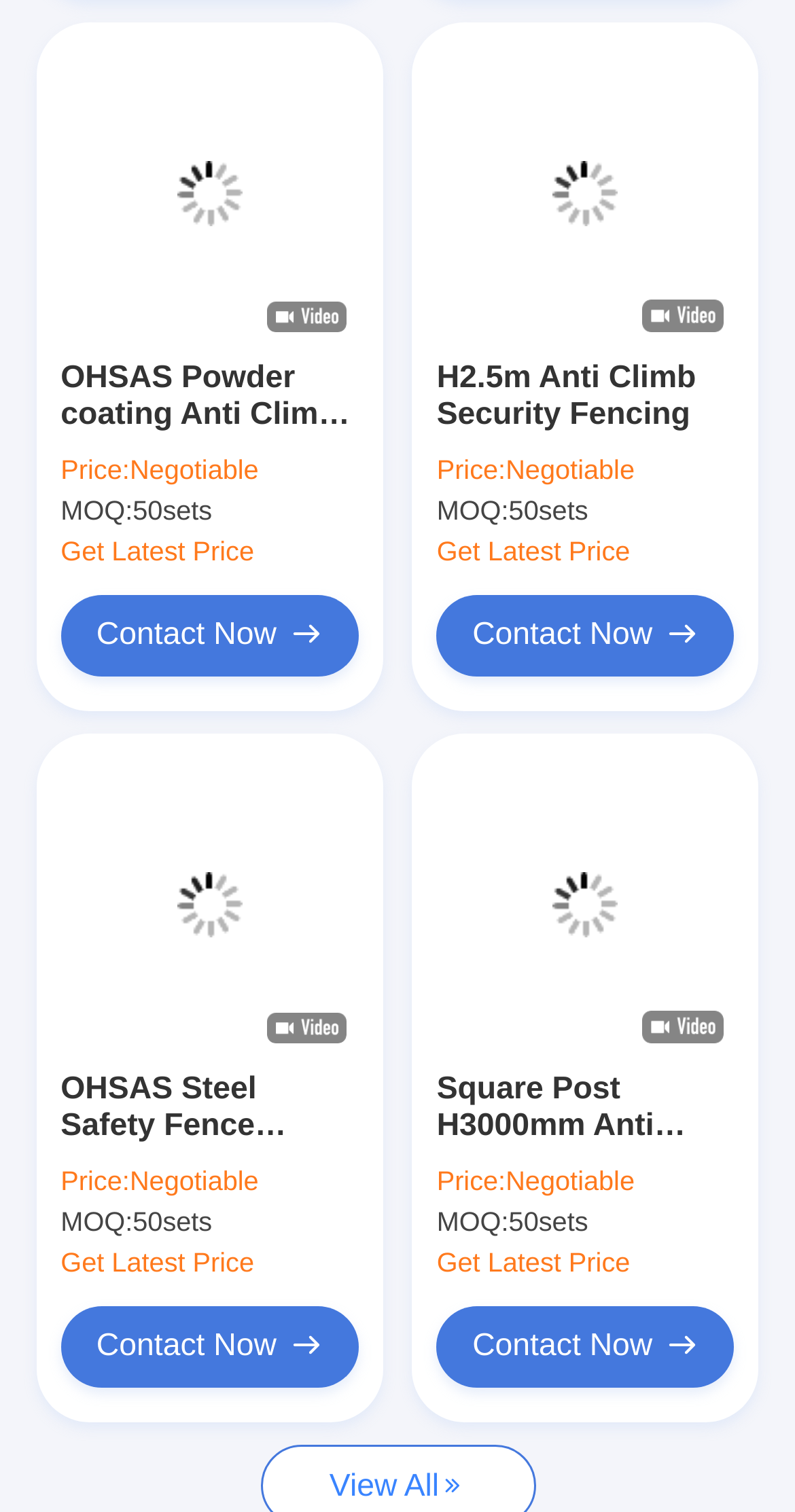Mark the bounding box of the element that matches the following description: "Anti Climb Security Fencing".

[0.075, 0.627, 0.925, 0.686]